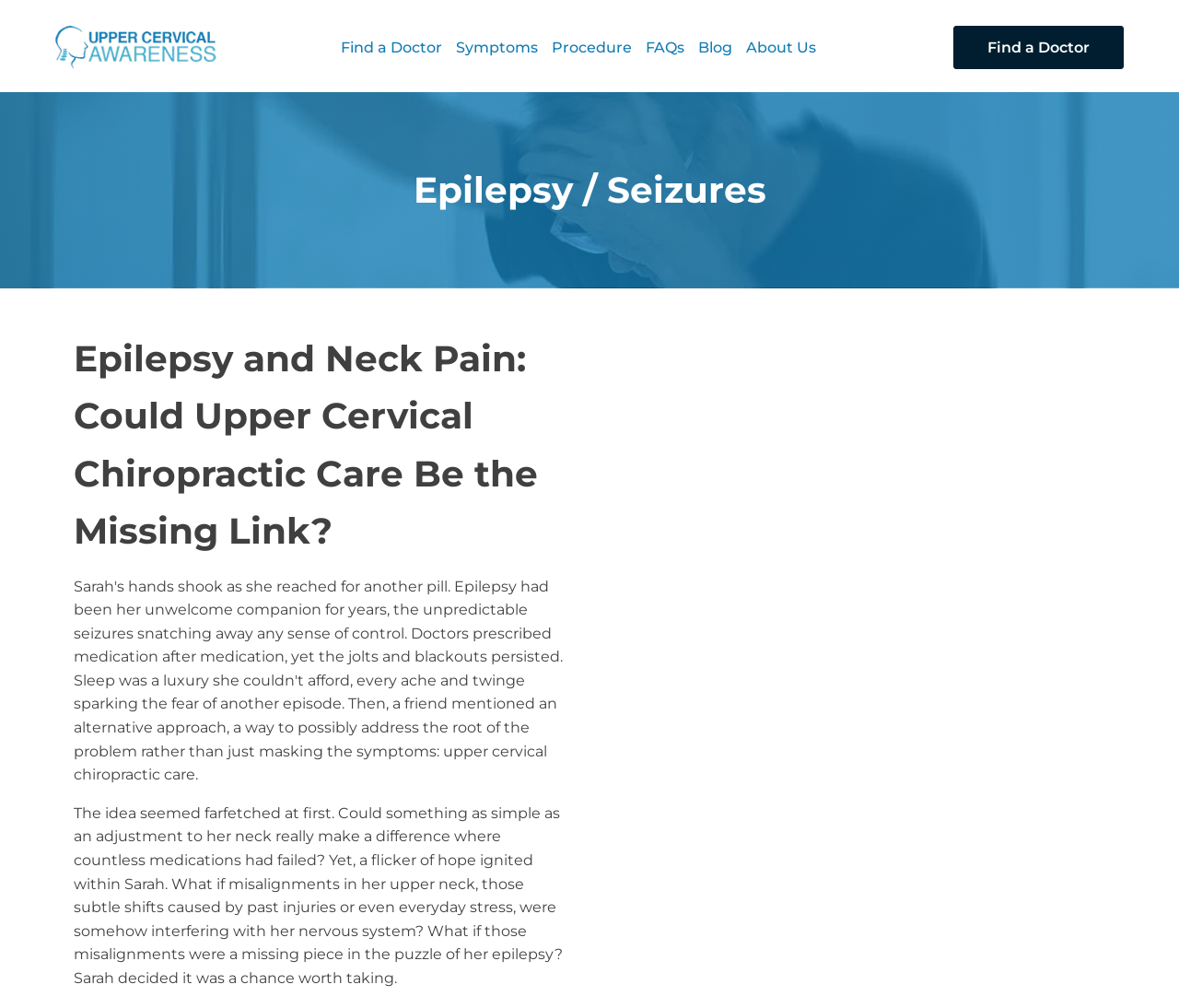Articulate a complete and detailed caption of the webpage elements.

The webpage is about Upper Cervical Chiropractic Care, specifically its relation to epilepsy, seizures, and neck pain. At the top, there are seven links in a row, including "Find a Doctor", "Symptoms", "Procedure", "FAQs", "Blog", and "About Us". Below these links, there is a prominent heading "Epilepsy / Seizures" centered on the page. 

Further down, there is a longer heading "Epilepsy and Neck Pain: Could Upper Cervical Chiropractic Care Be the Missing Link?" which spans almost half of the page width. Below this heading, there is a large block of text that tells a story about Sarah, who has epilepsy and is considering Upper Cervical Chiropractic Care as a potential solution. The text describes her thoughts and feelings about trying this approach, and how it could potentially help her. 

On the right side of the page, near the top, there is a duplicate link "Find a Doctor". At the very top, there is a small link with no text.